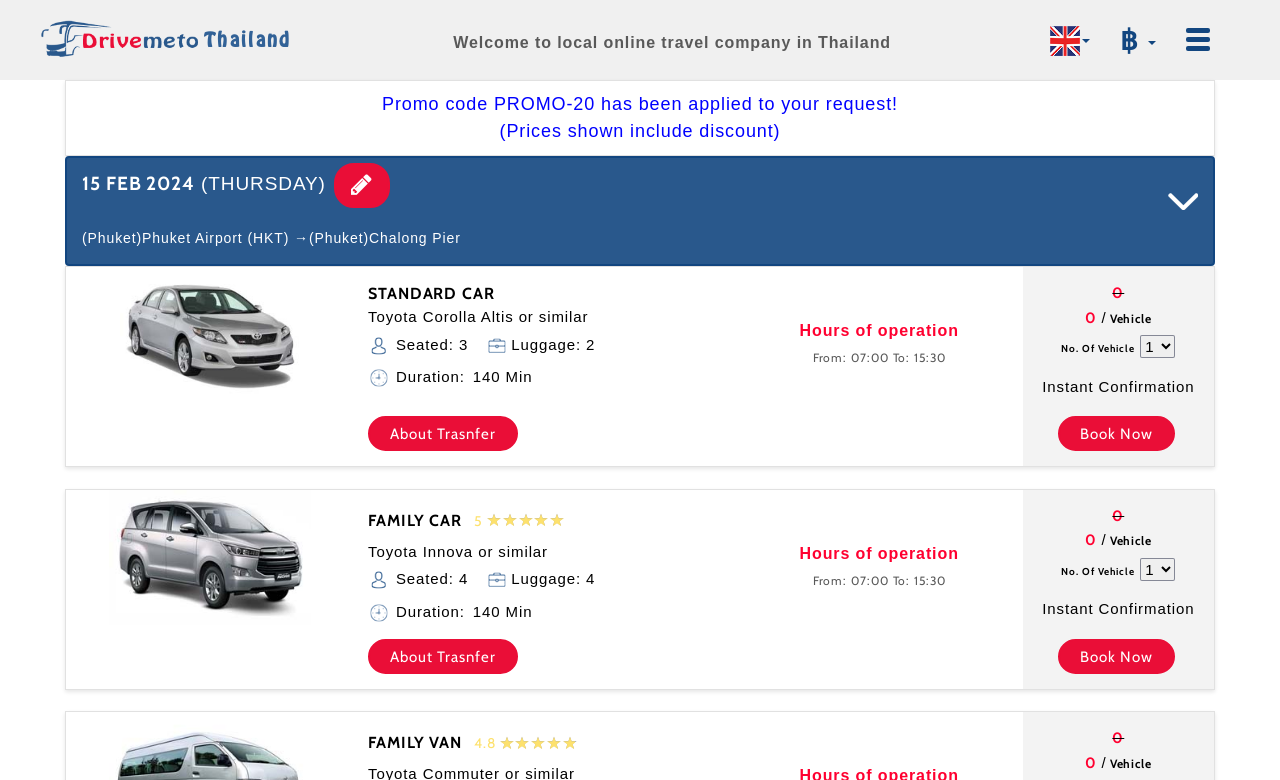What is the promo code applied to the request?
Based on the image, answer the question with a single word or brief phrase.

PROMO-20